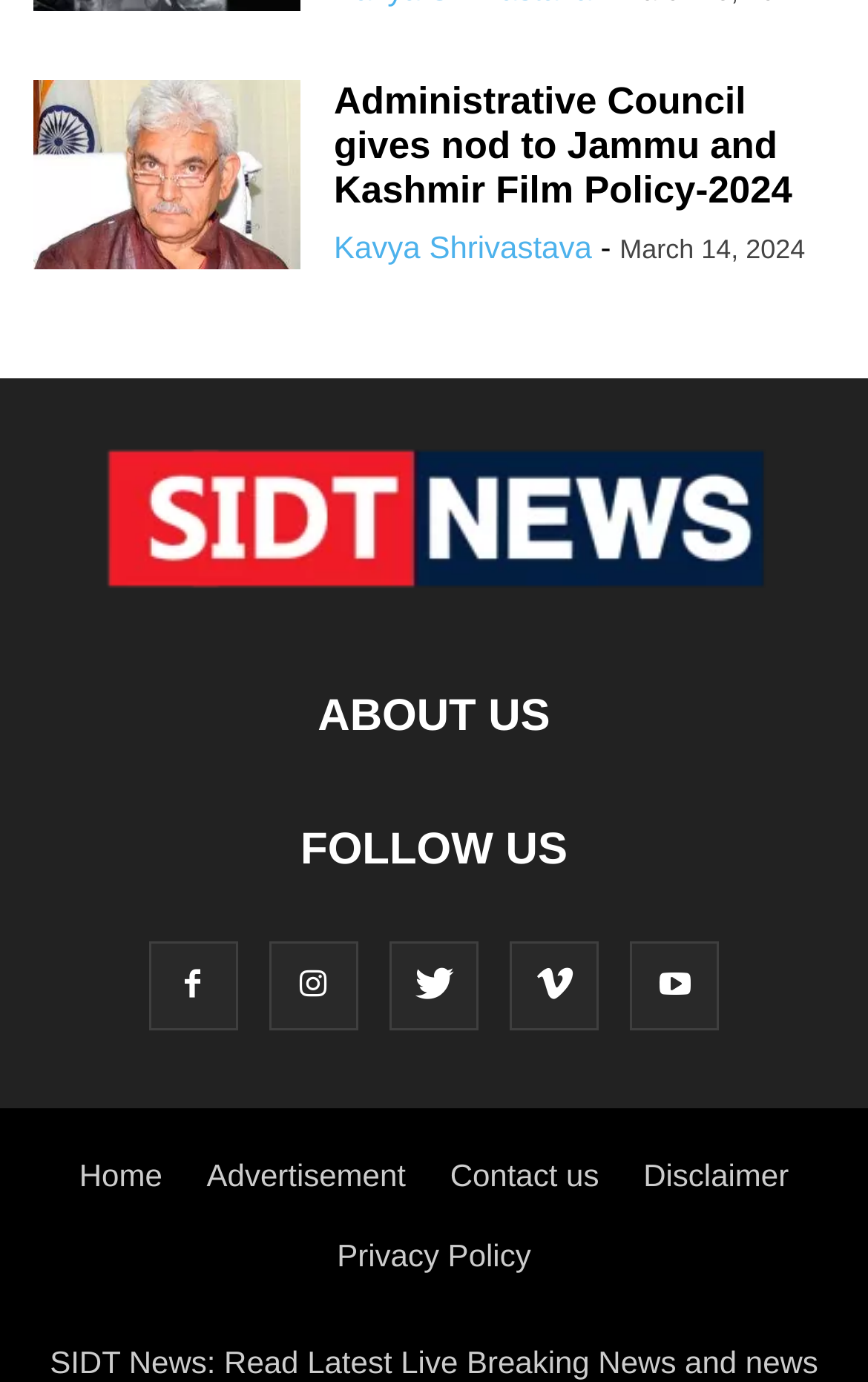Please determine the bounding box coordinates of the section I need to click to accomplish this instruction: "Check the disclaimer".

[0.741, 0.837, 0.909, 0.863]